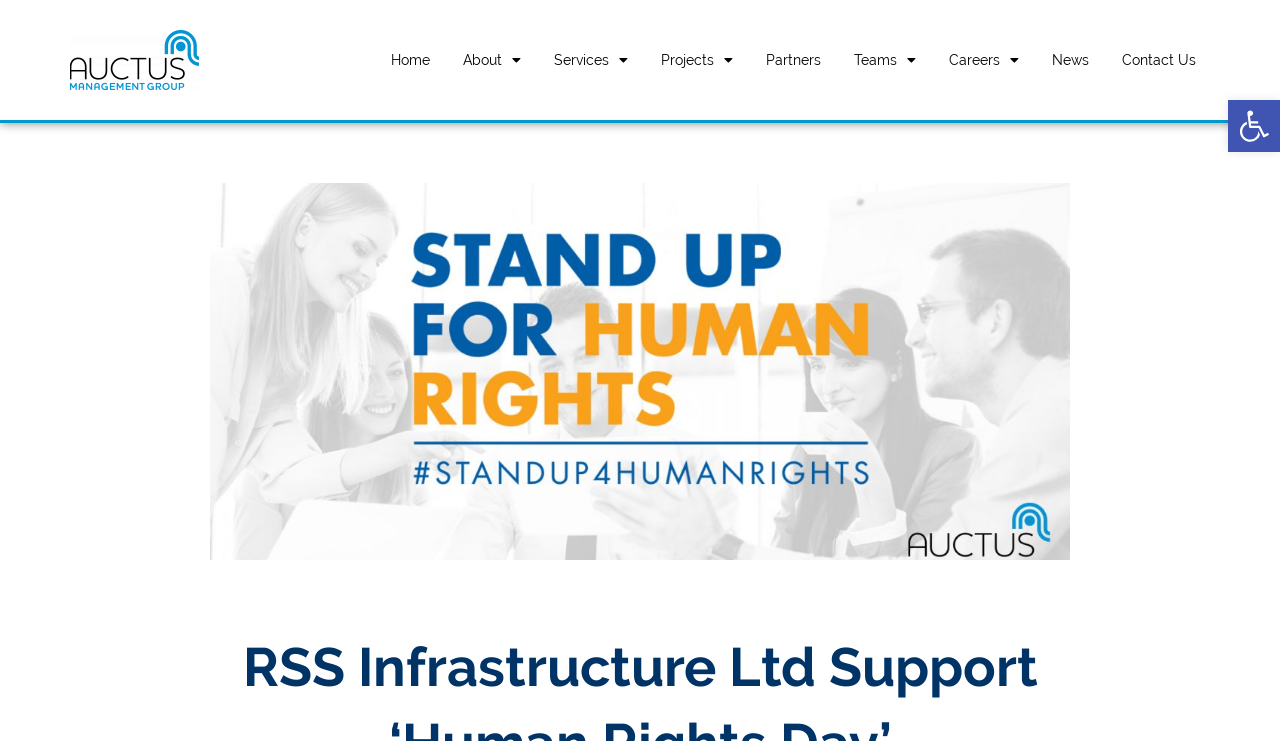Respond to the following query with just one word or a short phrase: 
What is the purpose of the button at the top right corner?

Open toolbar